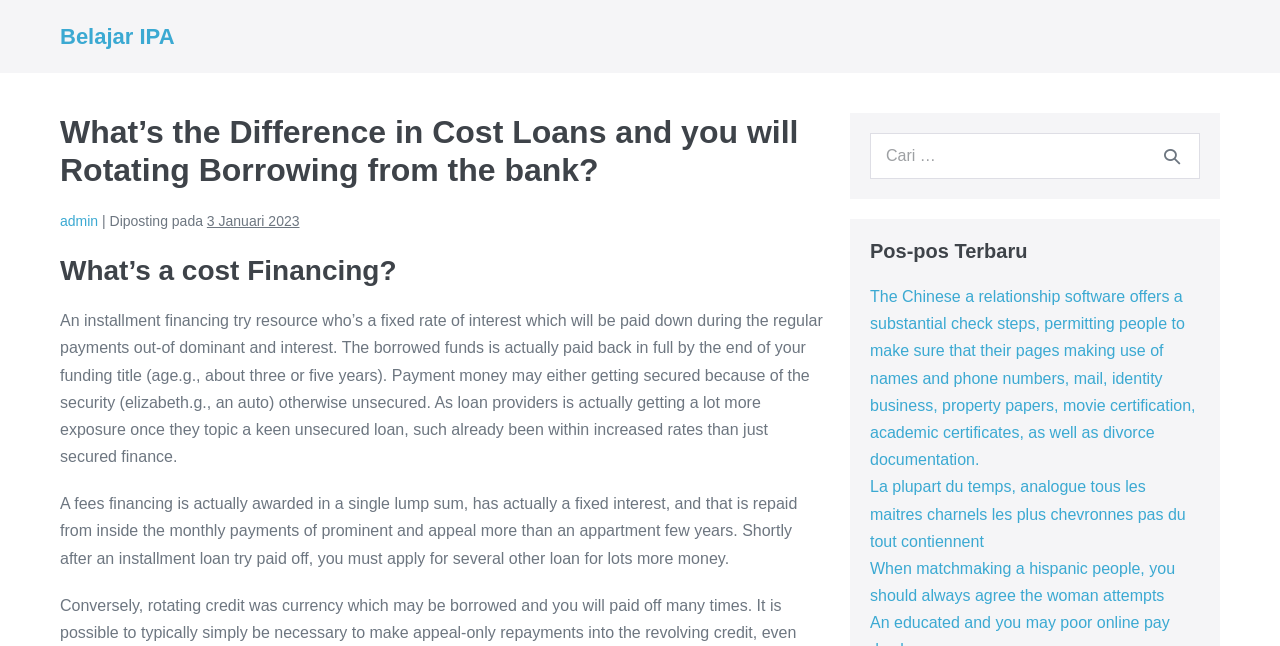Identify and provide the text of the main header on the webpage.

What’s the Difference in Cost Loans and you will Rotating Borrowing from the bank?